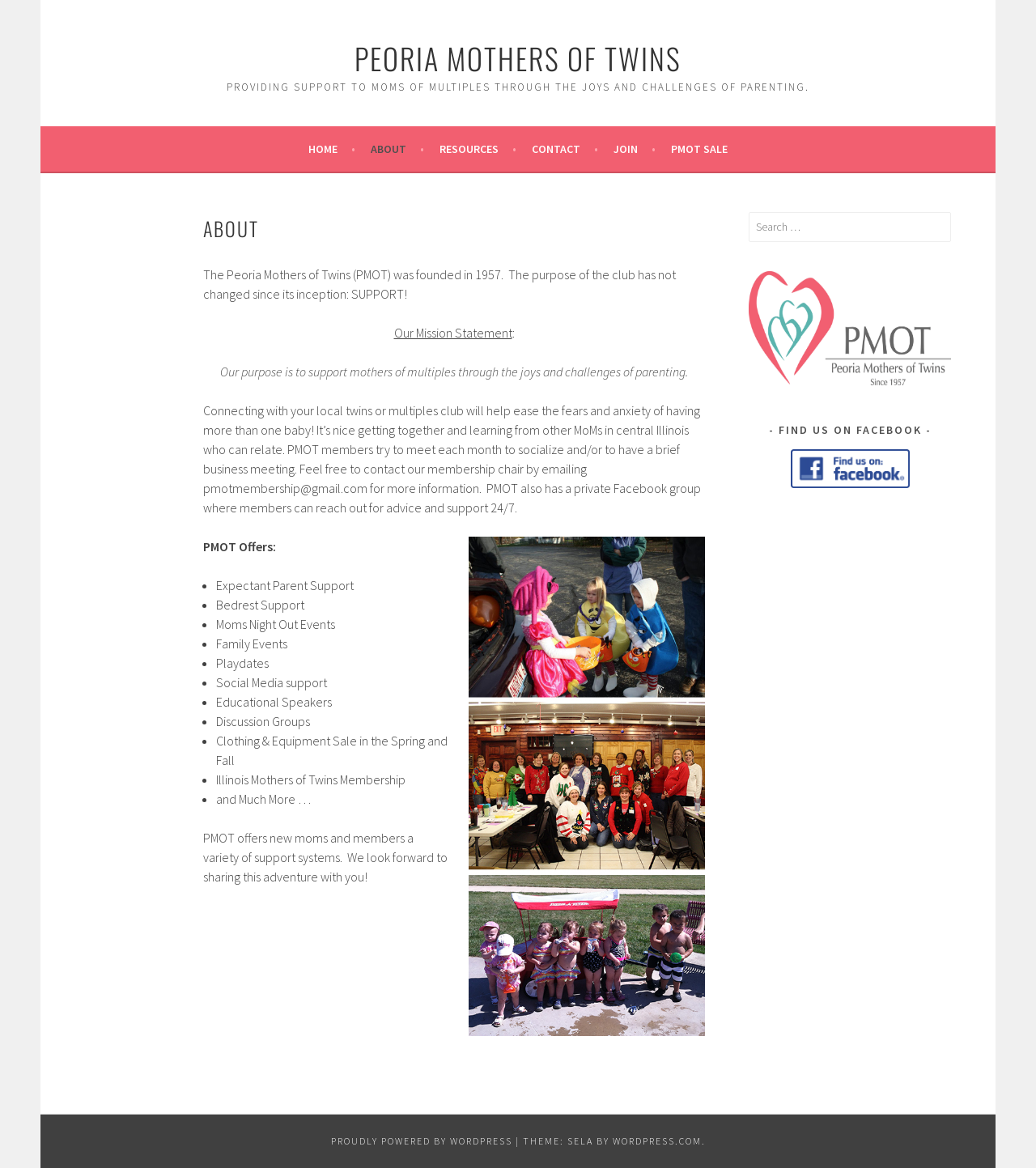Identify the bounding box coordinates of the clickable region necessary to fulfill the following instruction: "Click on the 'JOIN' link". The bounding box coordinates should be four float numbers between 0 and 1, i.e., [left, top, right, bottom].

[0.592, 0.119, 0.633, 0.136]